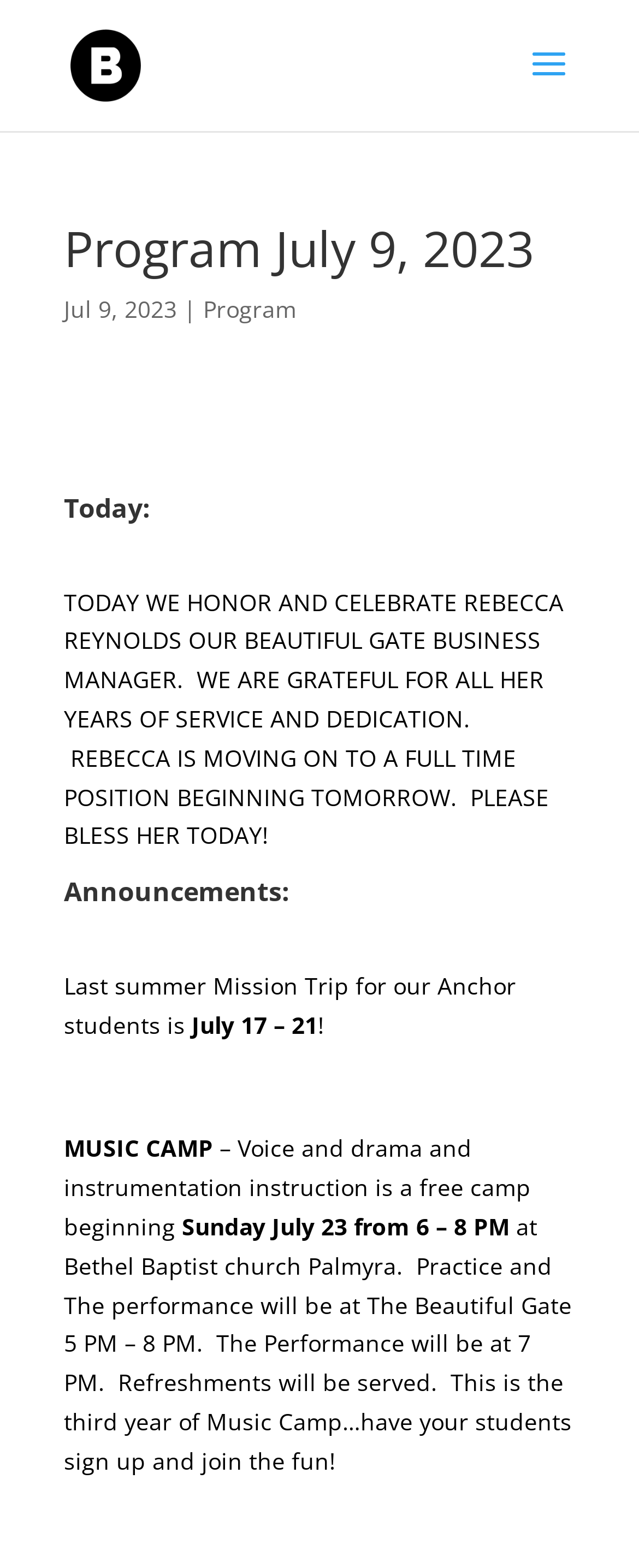What is the main heading displayed on the webpage? Please provide the text.

Program July 9, 2023